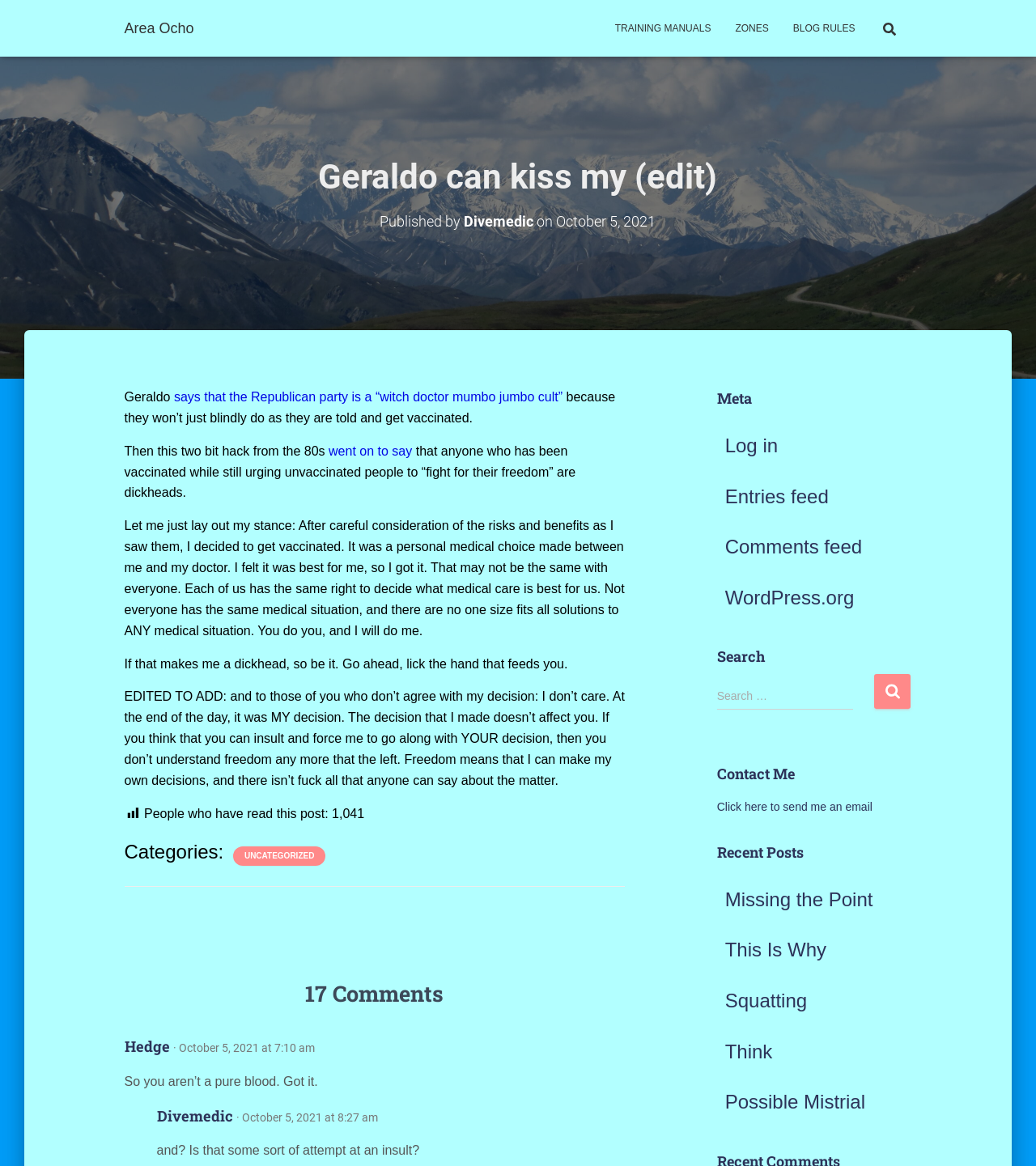Locate the bounding box coordinates of the clickable region to complete the following instruction: "Read the blog post."

[0.185, 0.132, 0.815, 0.173]